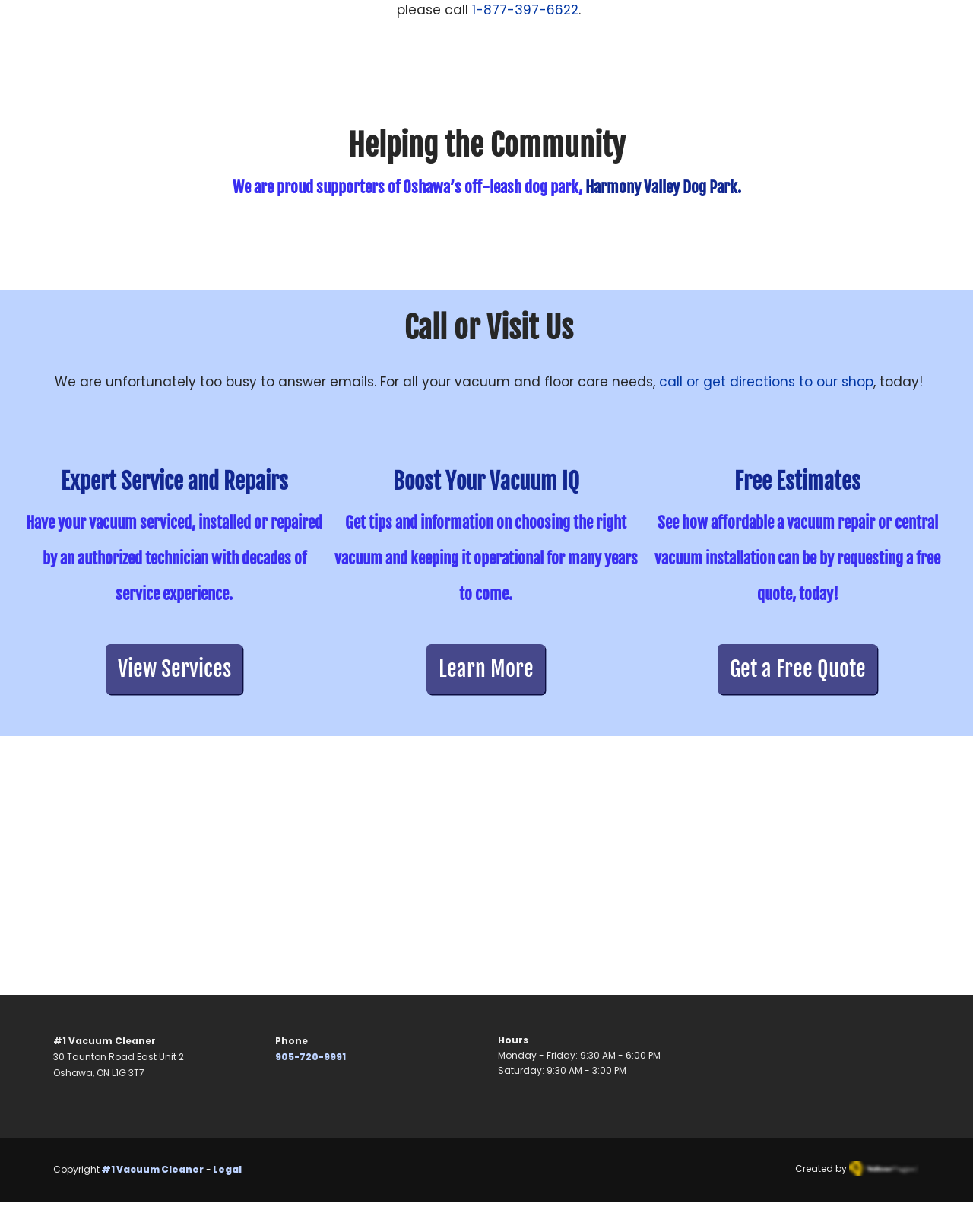Examine the screenshot and answer the question in as much detail as possible: What is the address of the vacuum cleaner shop?

I found the address by looking at the contact information section at the bottom of the webpage, where it lists the address as '30 Taunton Road East Unit 2, Oshawa, ON L1G 3T7'.